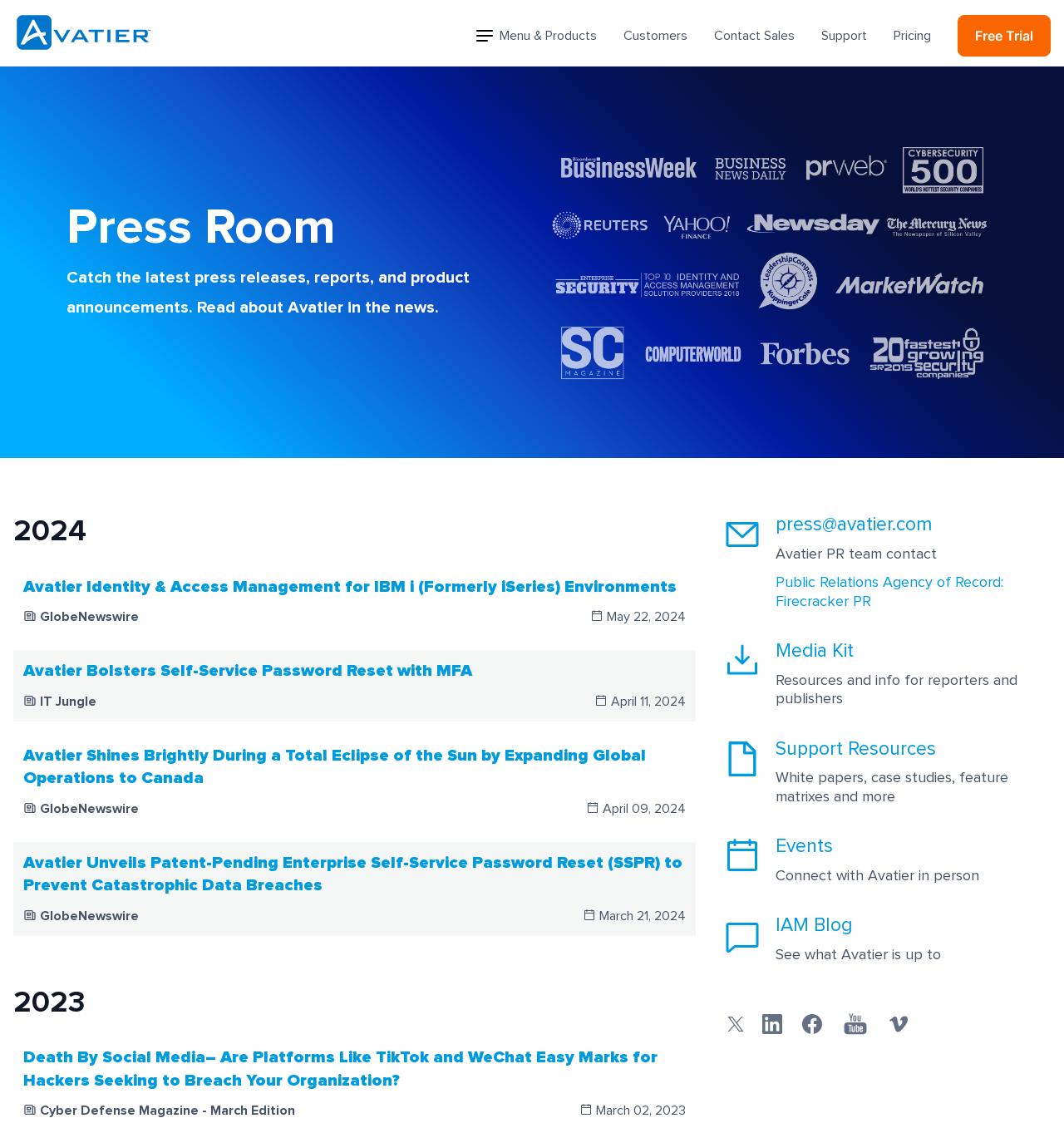Identify and provide the bounding box for the element described by: "Free Trial".

[0.9, 0.013, 0.988, 0.05]